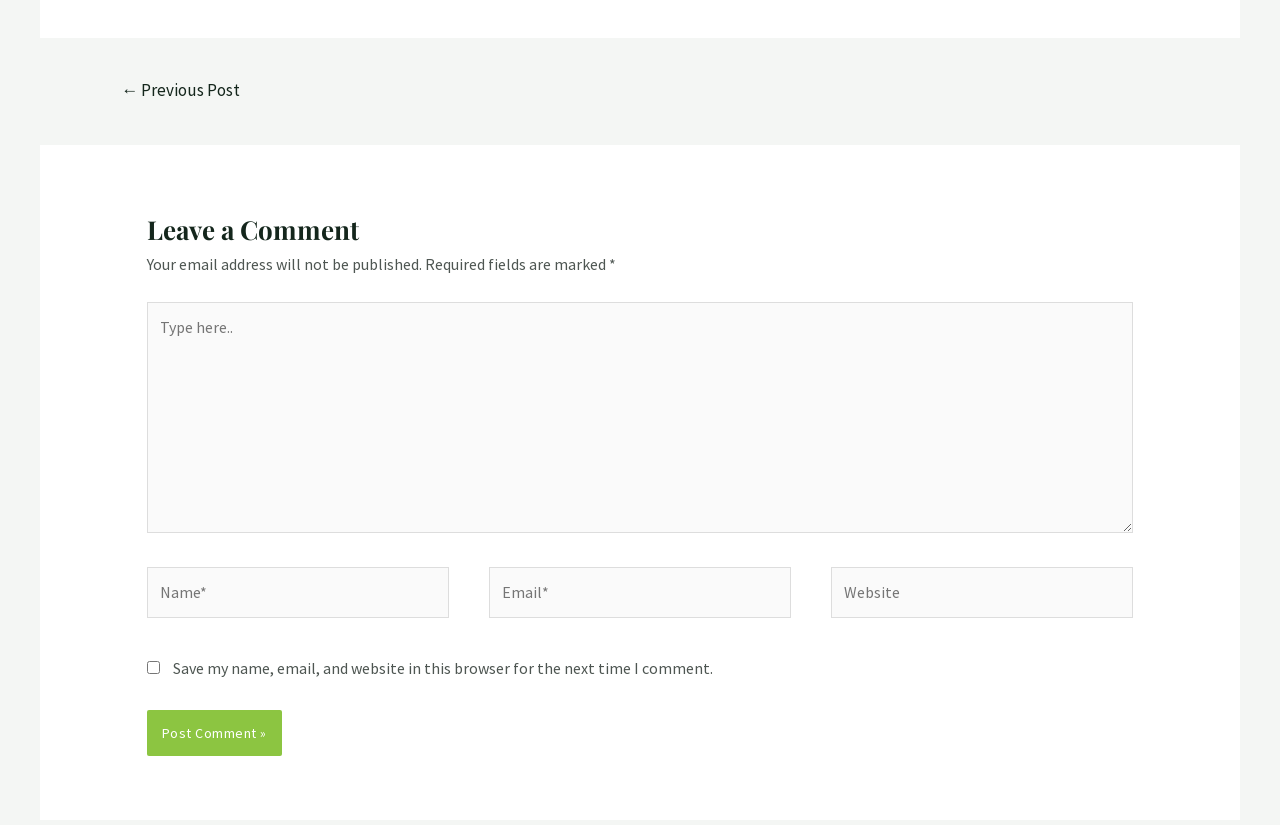Return the bounding box coordinates of the UI element that corresponds to this description: "← Previous Post". The coordinates must be given as four float numbers in the range of 0 and 1, [left, top, right, bottom].

[0.074, 0.087, 0.207, 0.135]